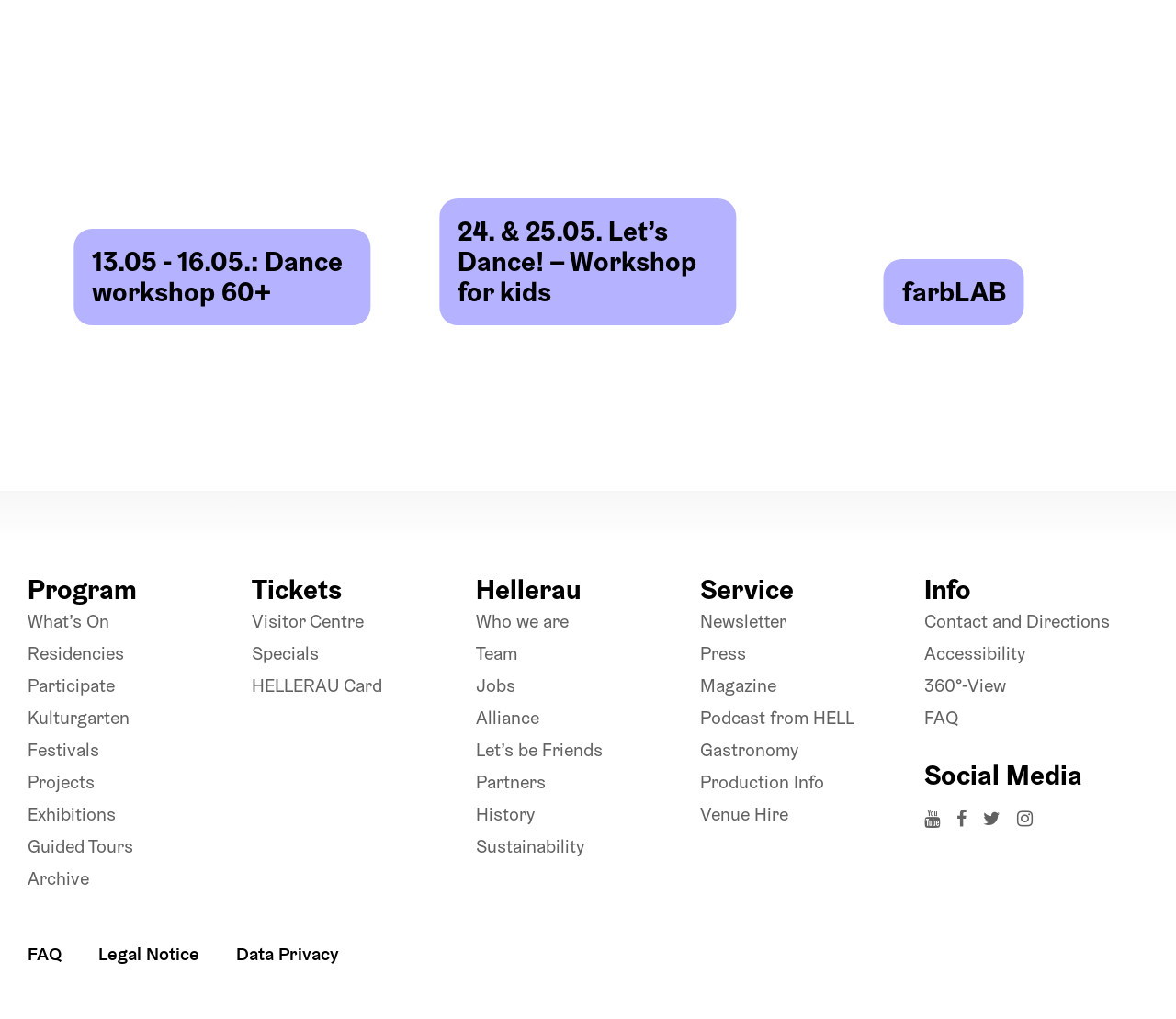Please locate the UI element described by "Who we are" and provide its bounding box coordinates.

[0.405, 0.631, 0.484, 0.655]